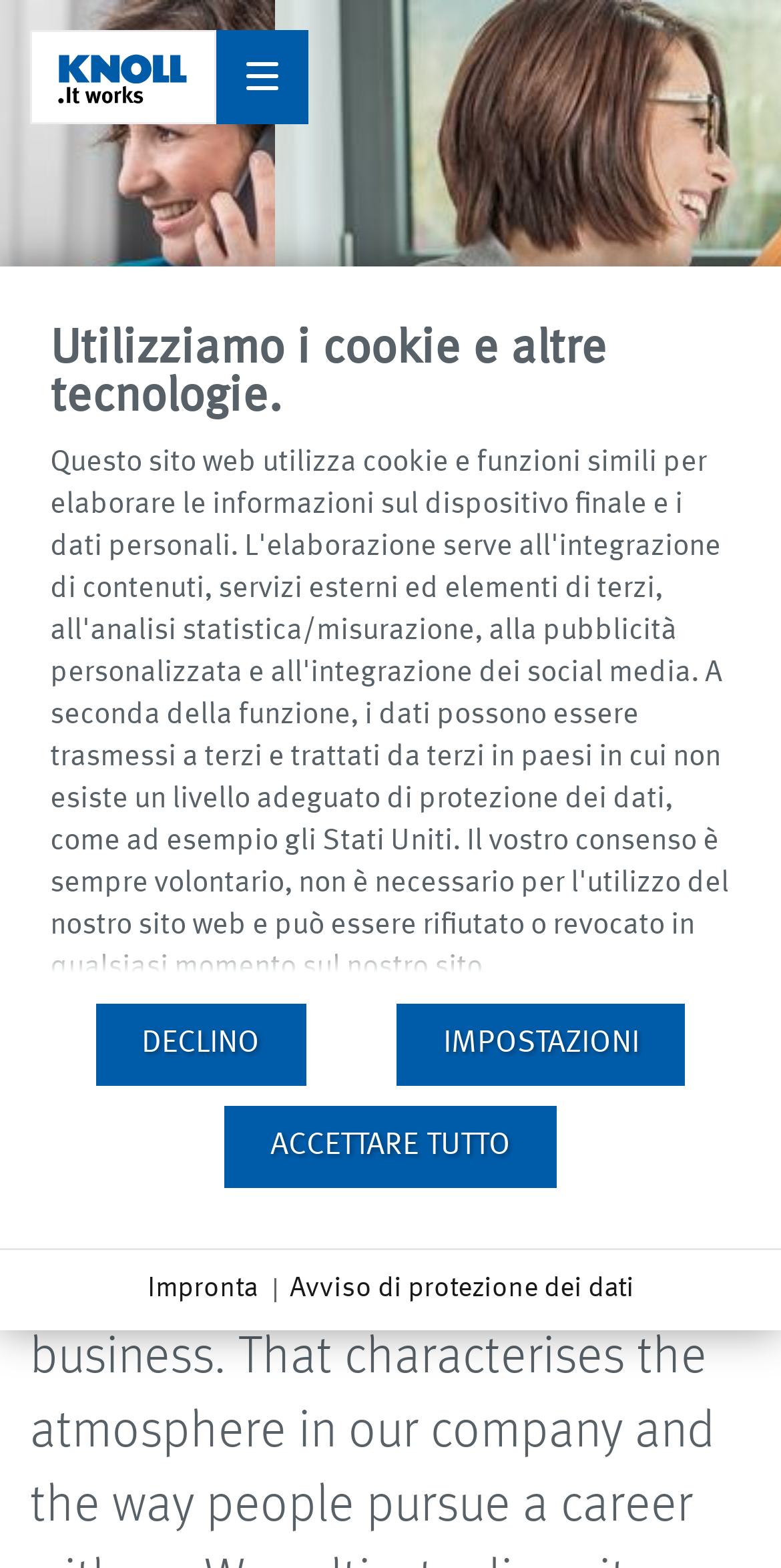Using the provided element description "Avviso di protezione dei dati", determine the bounding box coordinates of the UI element.

[0.371, 0.811, 0.812, 0.836]